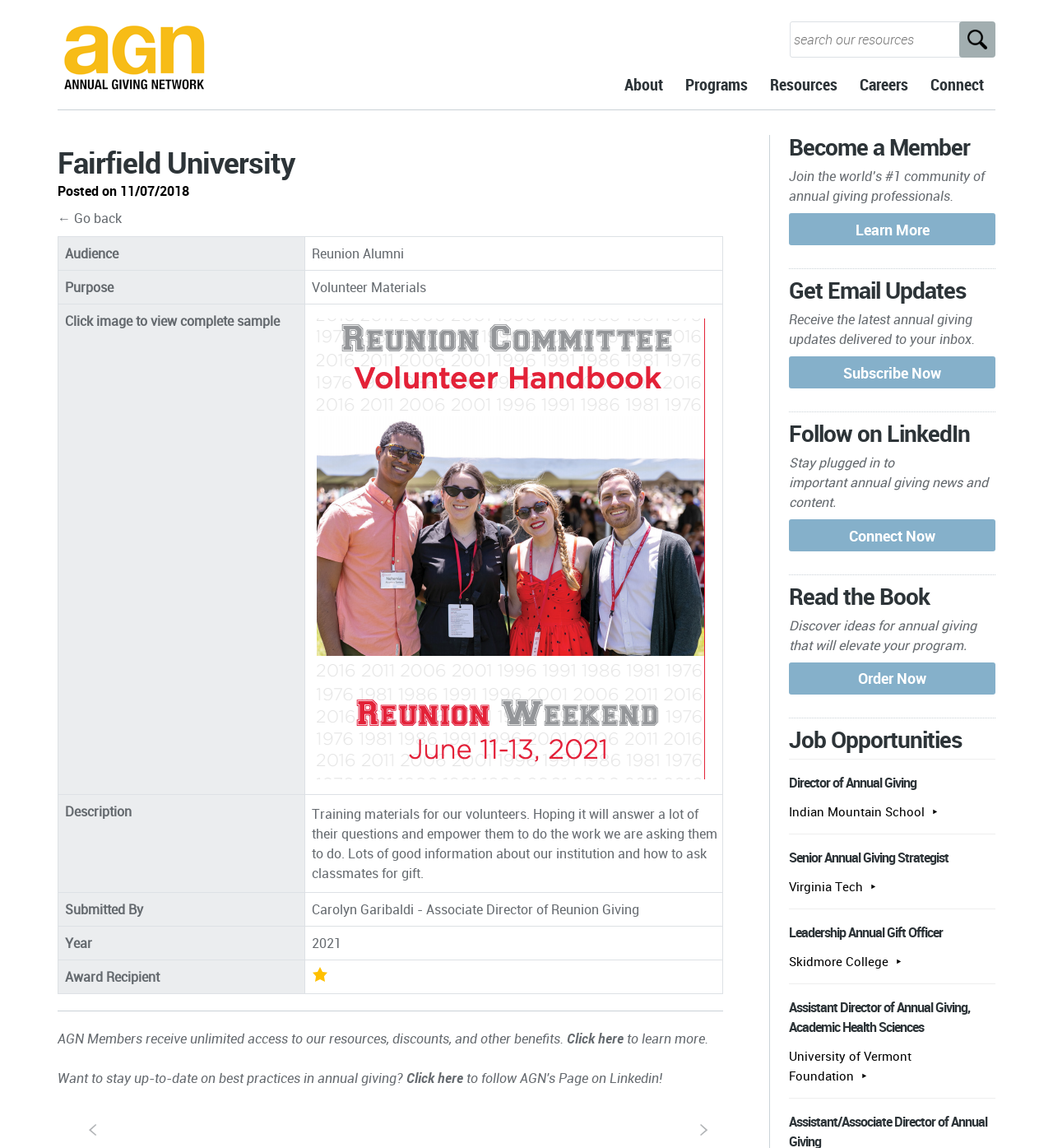What is the name of the university mentioned on the webpage?
Look at the image and respond with a one-word or short-phrase answer.

Fairfield University